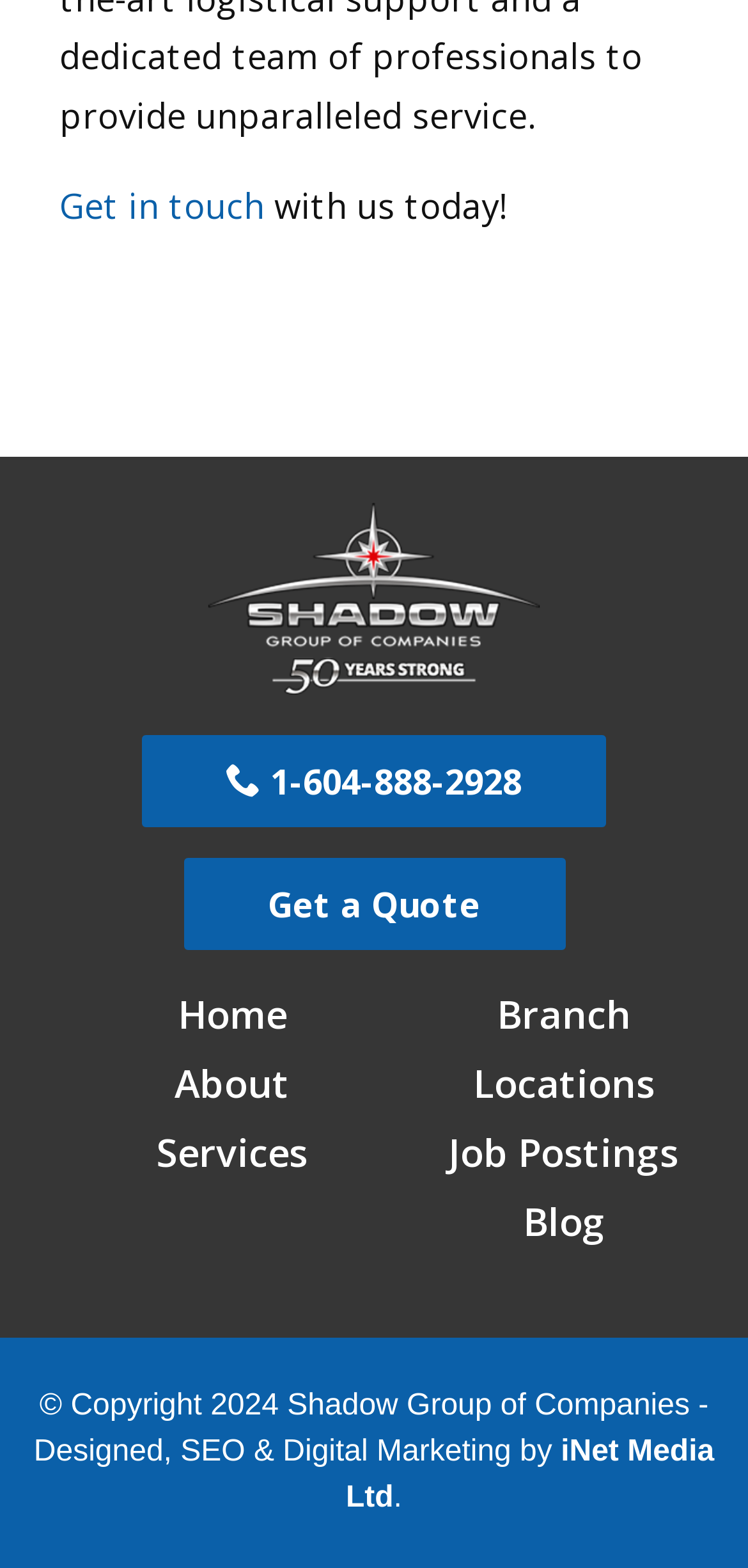Provide a thorough and detailed response to the question by examining the image: 
What year is the copyright for?

The copyright year can be found in the StaticText element with the bounding box coordinates [0.045, 0.886, 0.947, 0.937], which is located at the bottom of the webpage and is part of the copyright information.